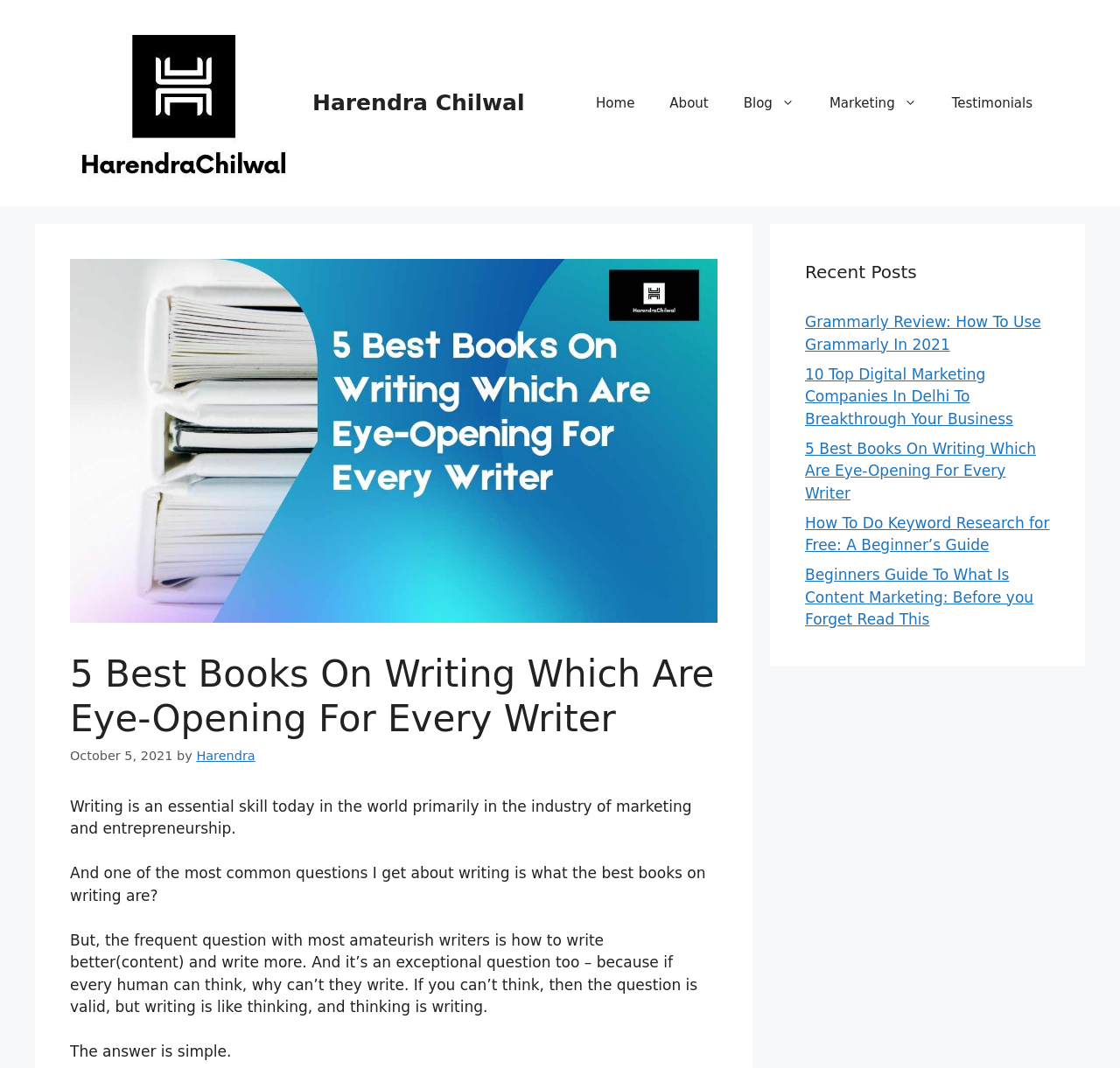Locate the bounding box of the UI element described in the following text: "Testimonials".

[0.834, 0.072, 0.938, 0.121]